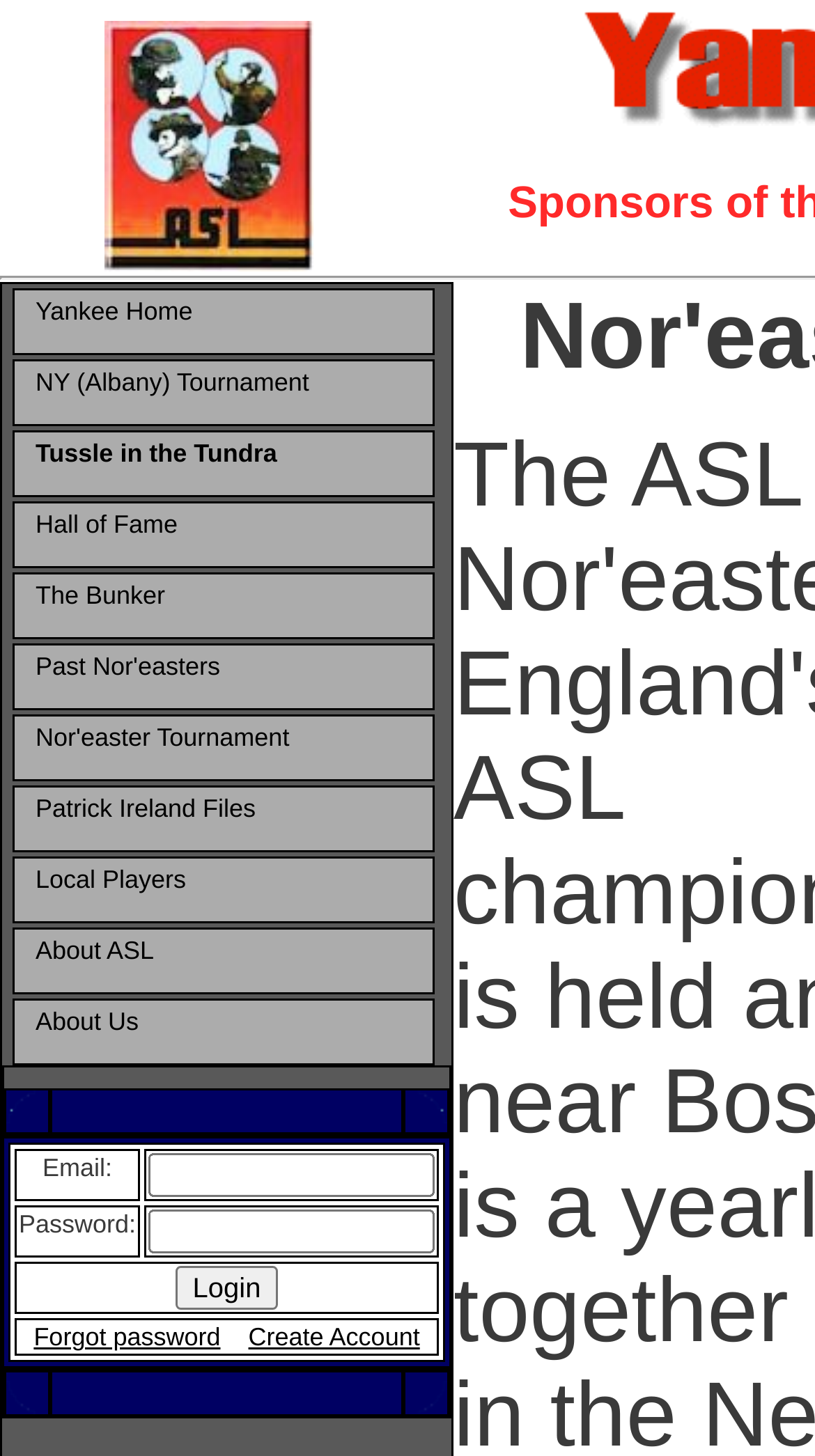What is the purpose of the table at the bottom?
Using the image, answer in one word or phrase.

Login and registration